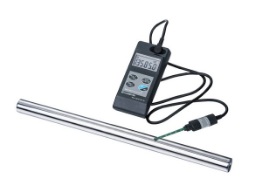Explain what is happening in the image with elaborate details.

The image showcases a high-strength magnetic tube, prominently featured as part of the Leyuan Group's offerings. This product is depicted alongside a digital measurement device, which likely serves to test or demonstrate the magnetic capabilities of the tube. The tube itself is shiny and metallic, emphasizing its durable design suitable for various industrial applications. The device appears to be connected to the tube, suggesting a focus on precision and effectiveness in measuring magnetic forces. This product is part of Leyuan Group's category of sanitary-grade magnetic solutions, highlighting their commitment to quality and safety in applications requiring stringent hygiene standards.